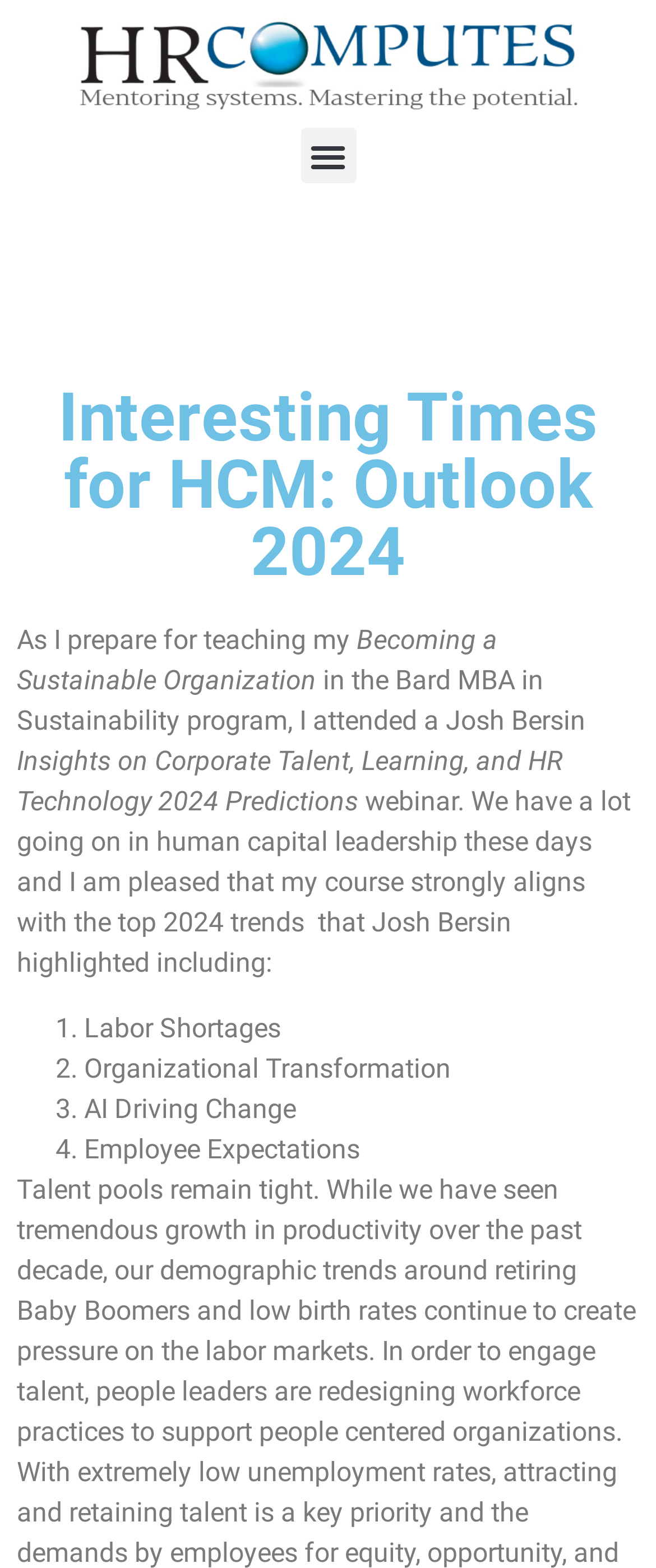What is the topic of the webinar attended by the author?
Based on the screenshot, give a detailed explanation to answer the question.

The author attended a webinar by Josh Bersin, and the topic of the webinar is 'Insights on Corporate Talent, Learning, and HR Technology 2024 Predictions'.